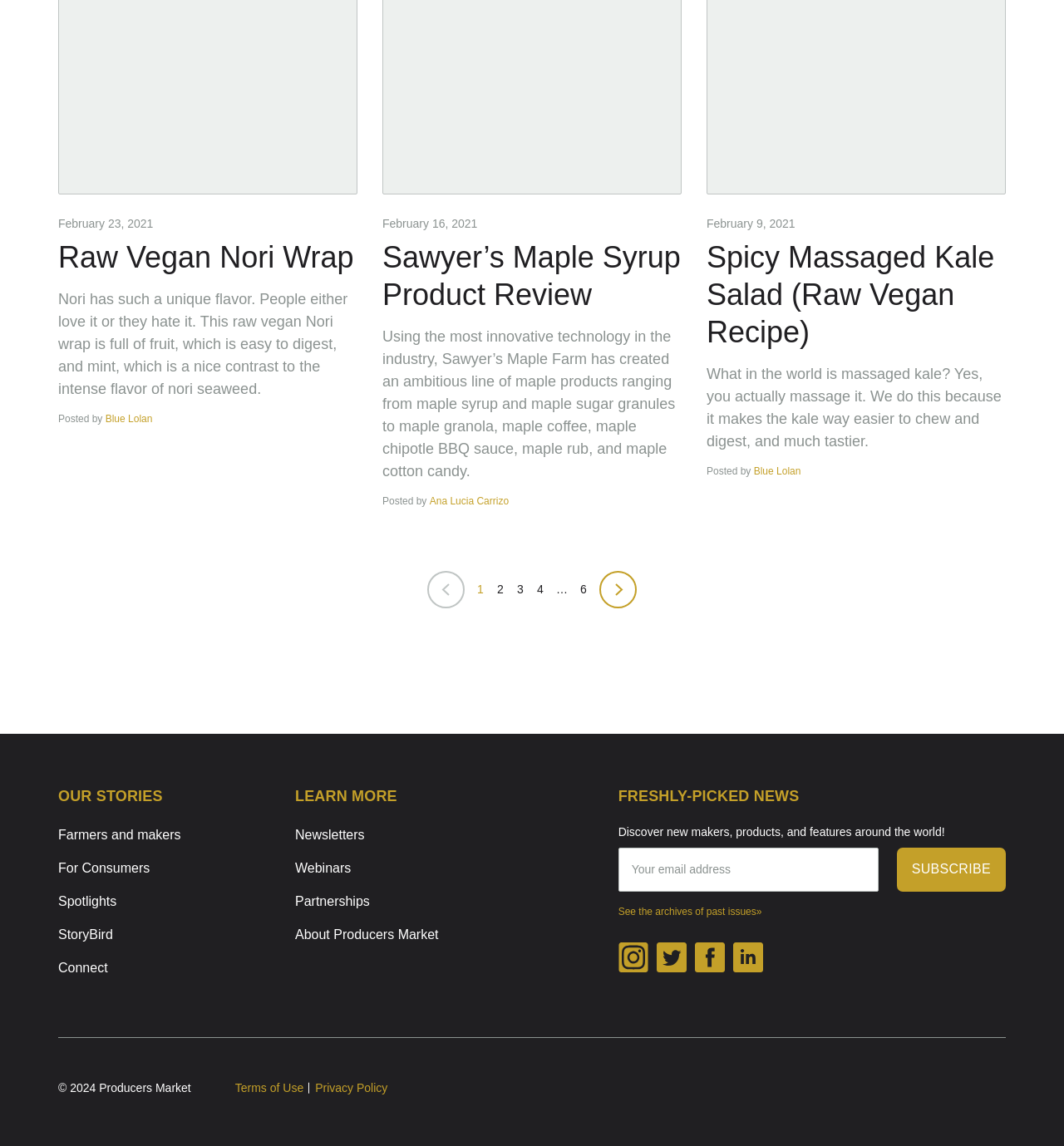Please identify the bounding box coordinates of the element's region that I should click in order to complete the following instruction: "Subscribe to the newsletter". The bounding box coordinates consist of four float numbers between 0 and 1, i.e., [left, top, right, bottom].

[0.843, 0.739, 0.945, 0.778]